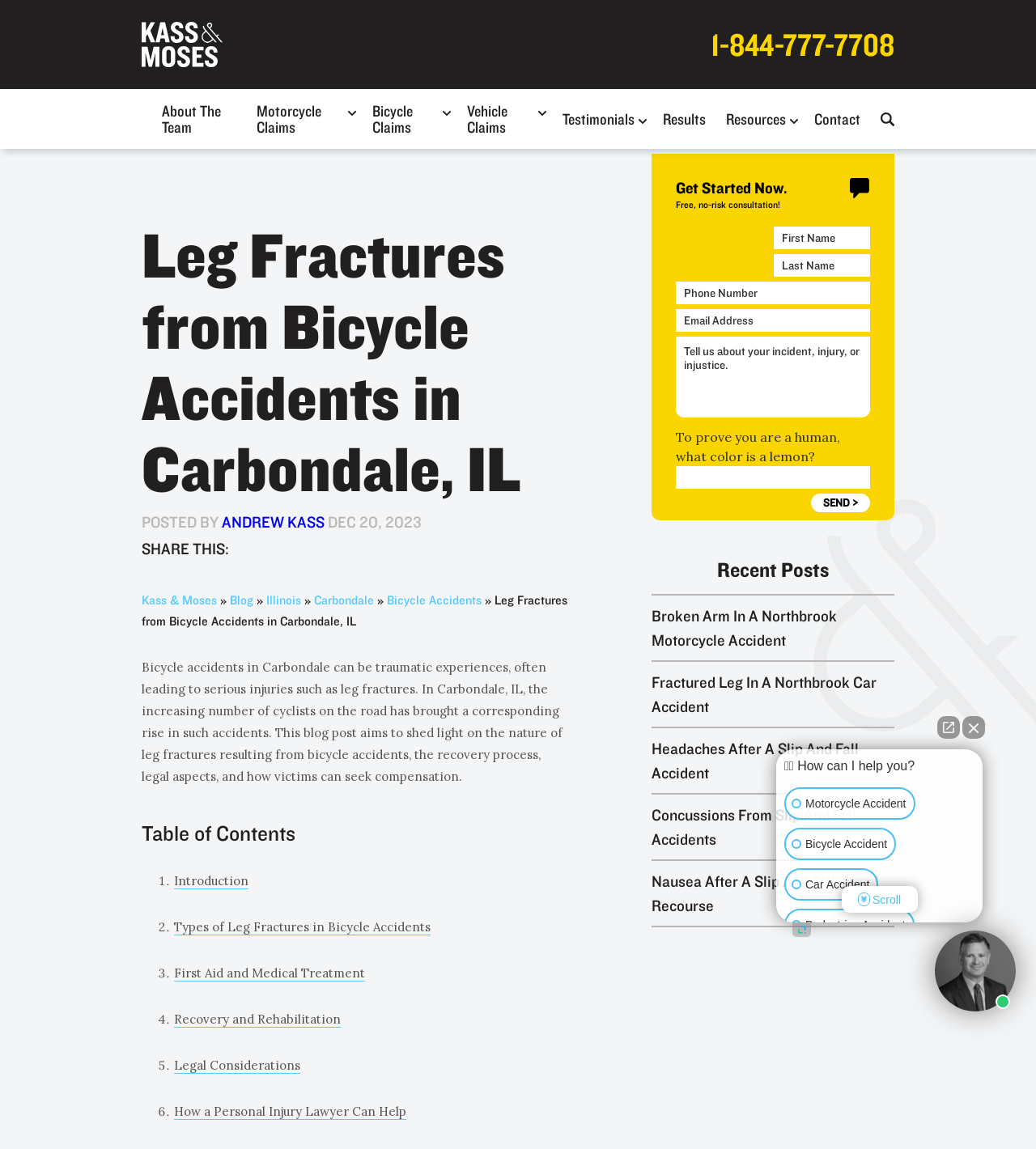Please locate the bounding box coordinates of the region I need to click to follow this instruction: "Fill in the contact form".

[0.652, 0.197, 0.84, 0.446]